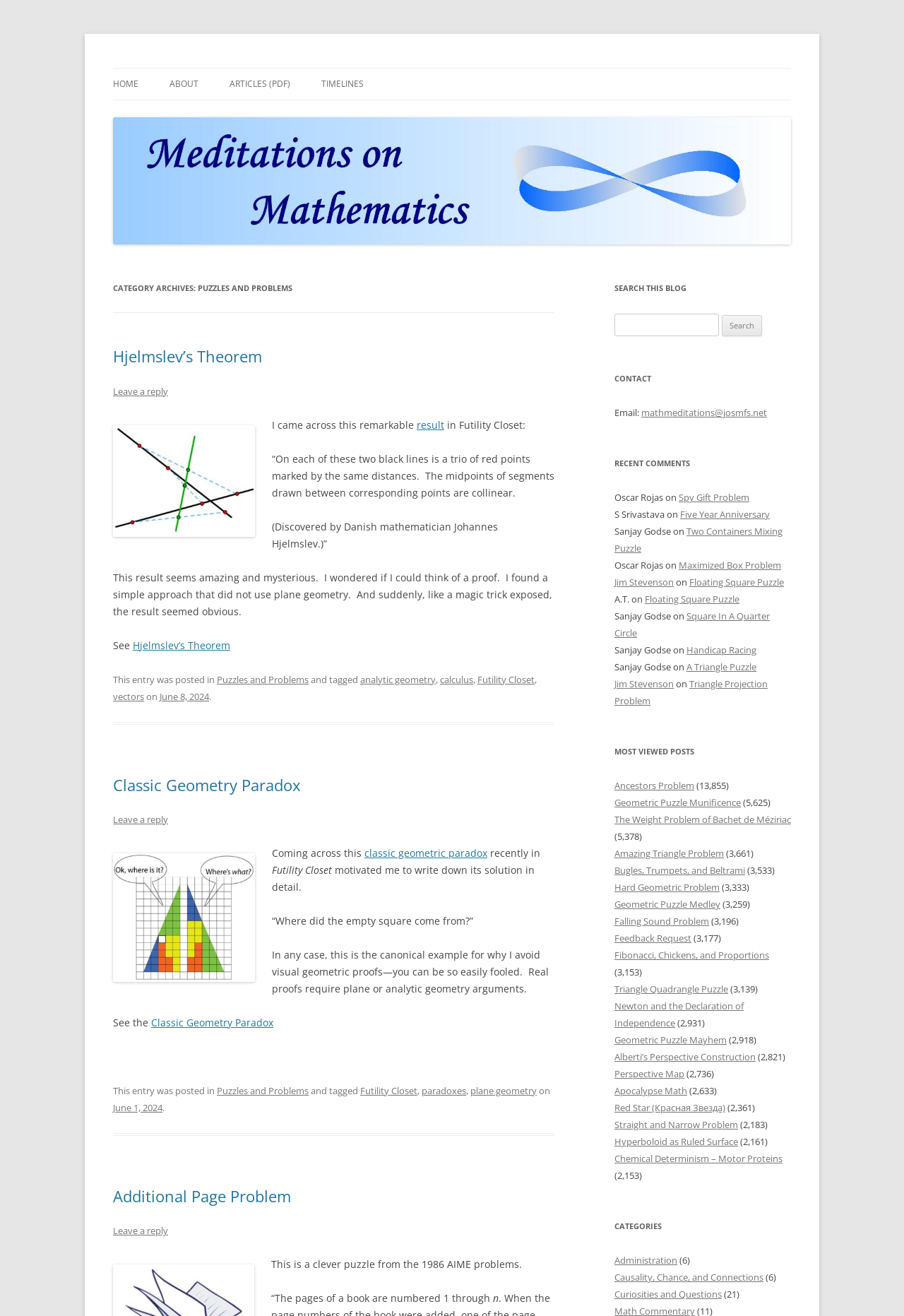Provide the bounding box coordinates of the area you need to click to execute the following instruction: "Click on the HOME link".

[0.125, 0.052, 0.153, 0.076]